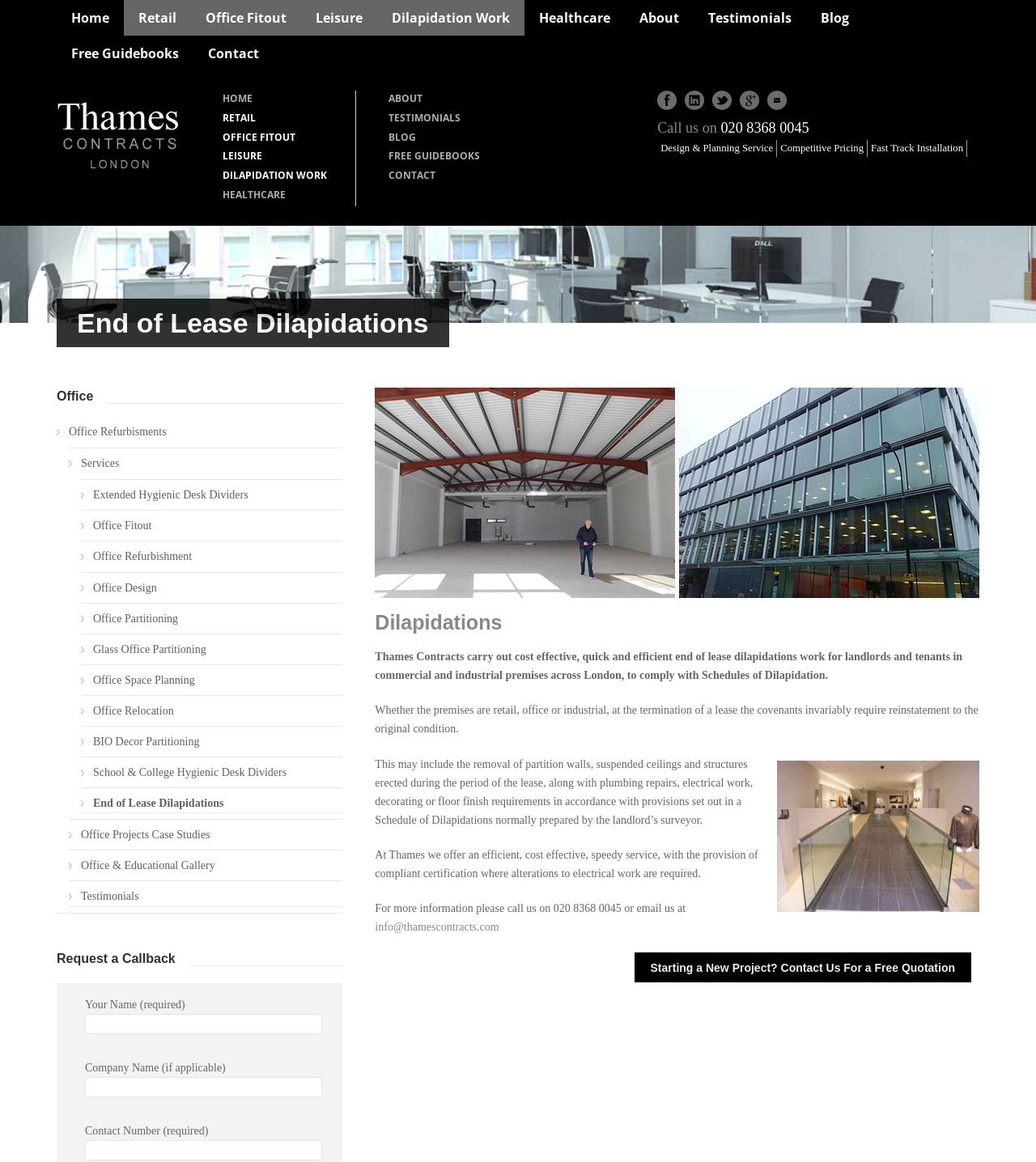Please reply to the following question with a single word or a short phrase:
What is the phone number to contact Thames Contracts?

020 8368 0045